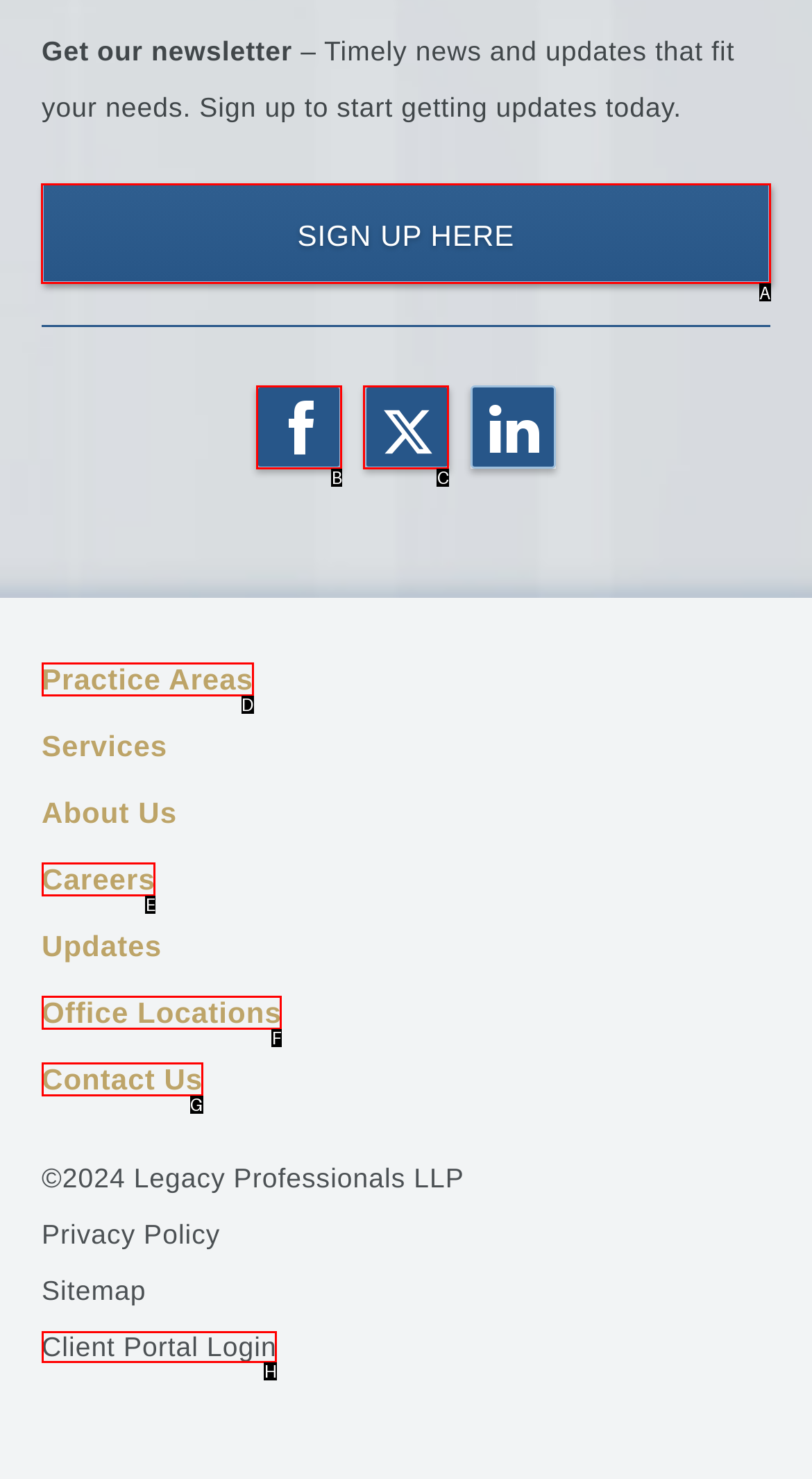Identify the letter of the UI element needed to carry out the task: Go to Home page
Reply with the letter of the chosen option.

None